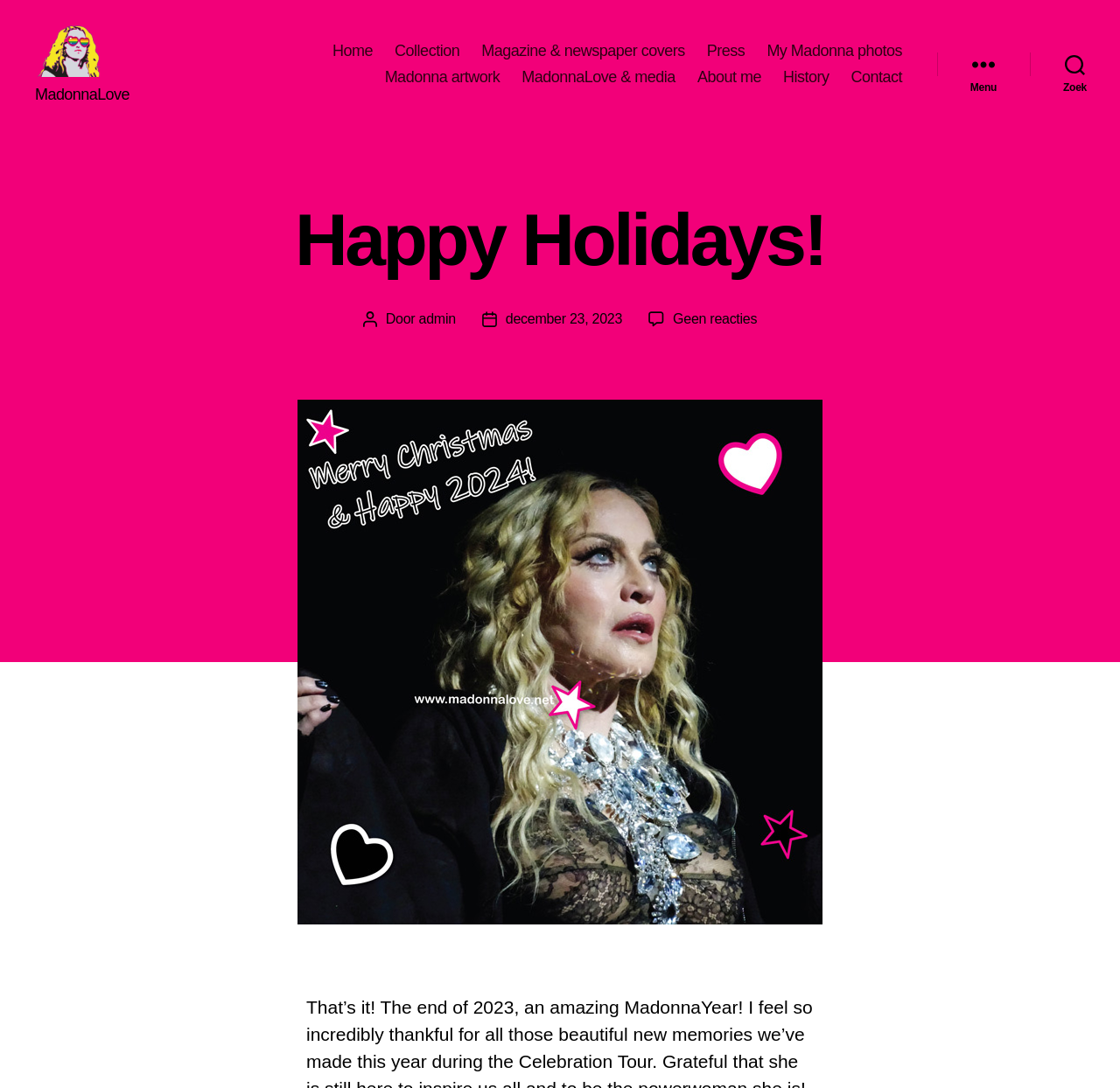Please locate the bounding box coordinates of the element that should be clicked to complete the given instruction: "Click the Home link".

[0.297, 0.051, 0.333, 0.068]